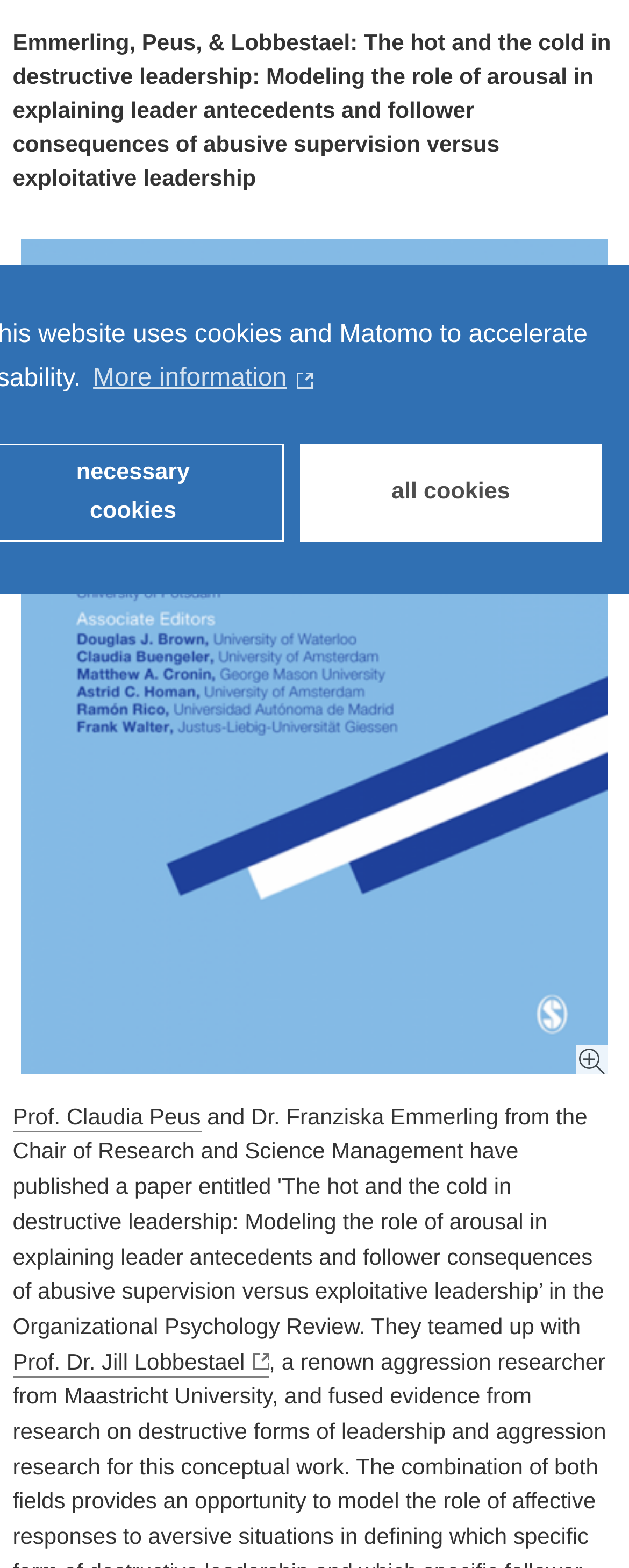Please find the bounding box for the following UI element description. Provide the coordinates in (top-left x, top-left y, bottom-right x, bottom-right y) format, with values between 0 and 1: Prof. Dr. Jill Lobbestael

[0.02, 0.86, 0.428, 0.878]